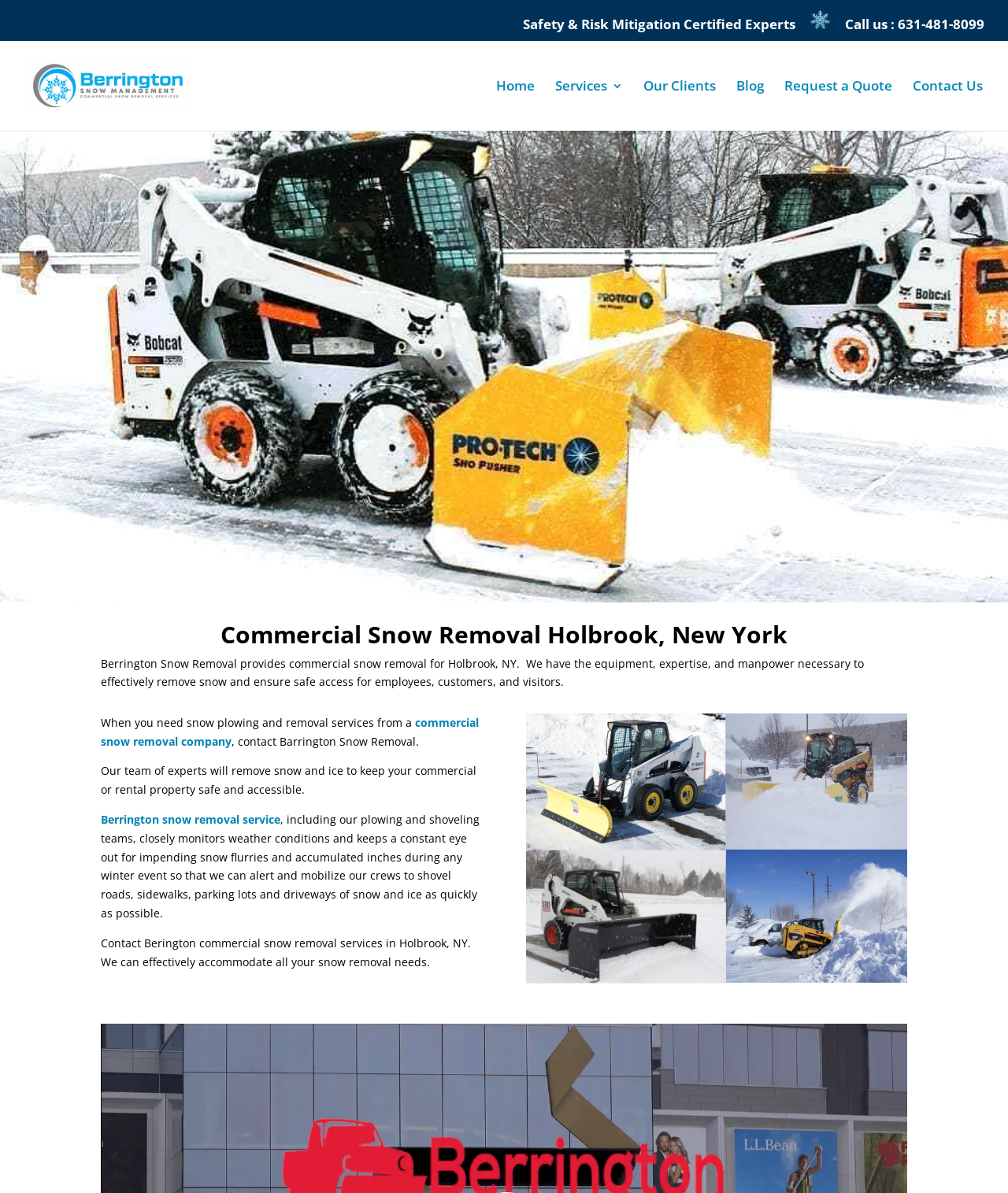Determine the bounding box coordinates of the clickable region to execute the instruction: "Learn about Commercial Snow Removal services". The coordinates should be four float numbers between 0 and 1, denoted as [left, top, right, bottom].

[0.1, 0.599, 0.475, 0.627]